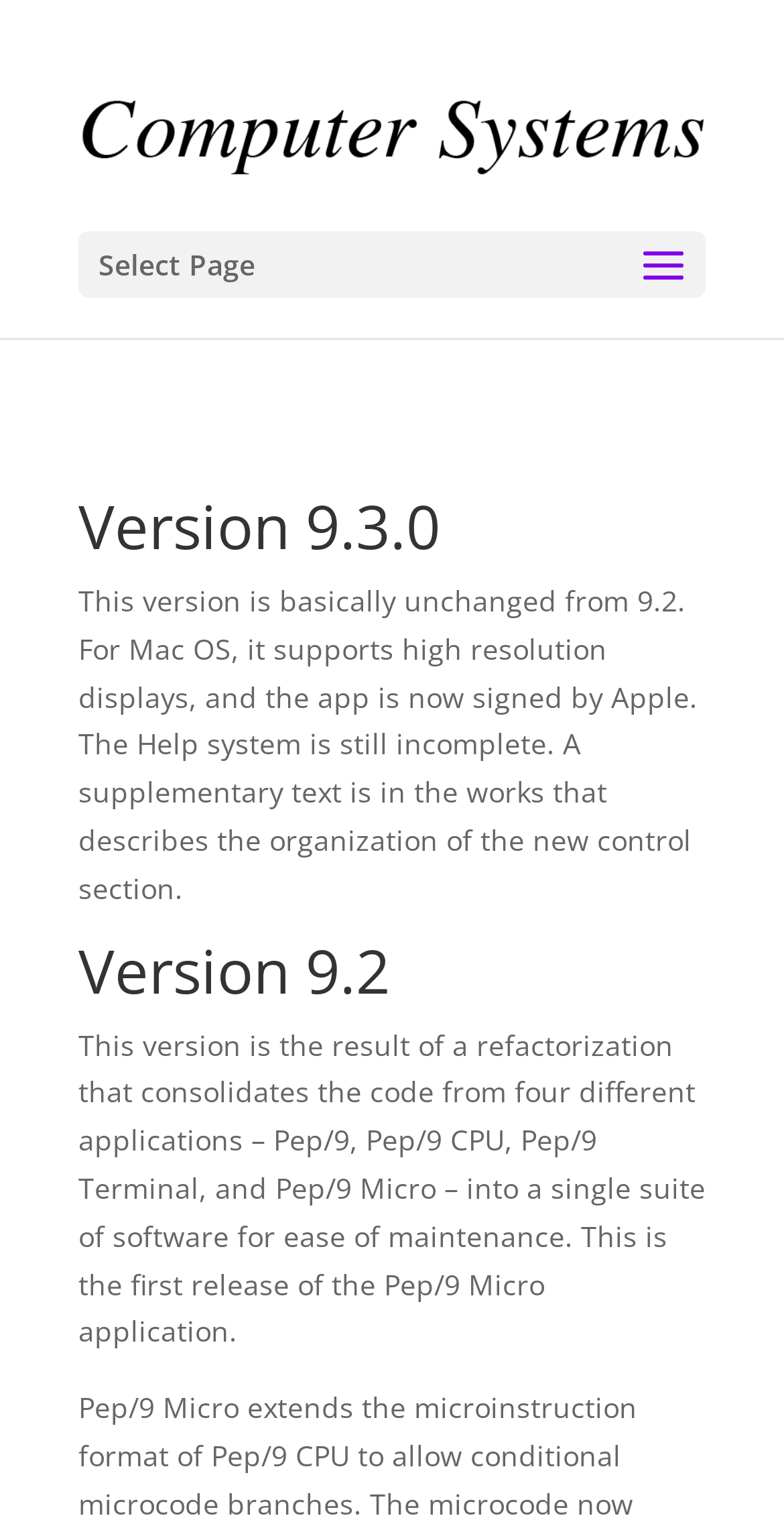Based on the image, provide a detailed and complete answer to the question: 
What is the purpose of the Pep/9 Micro application?

I found the answer by reading the text under the 'Version 9.2' heading. It says that this version consolidates the code from four different applications into a single suite of software for ease of maintenance.